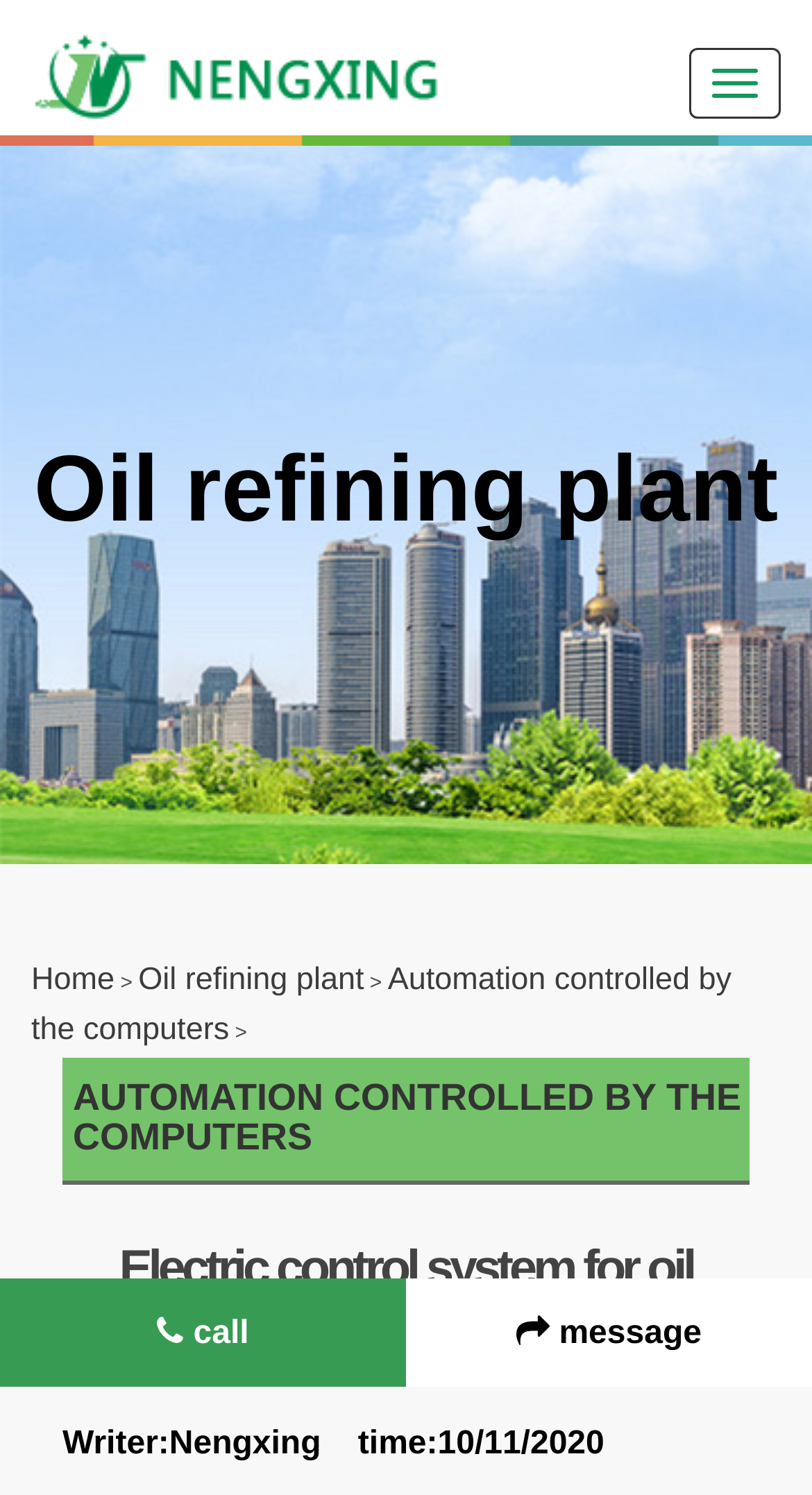Locate the primary headline on the webpage and provide its text.

Electric control system for oil refining equipment